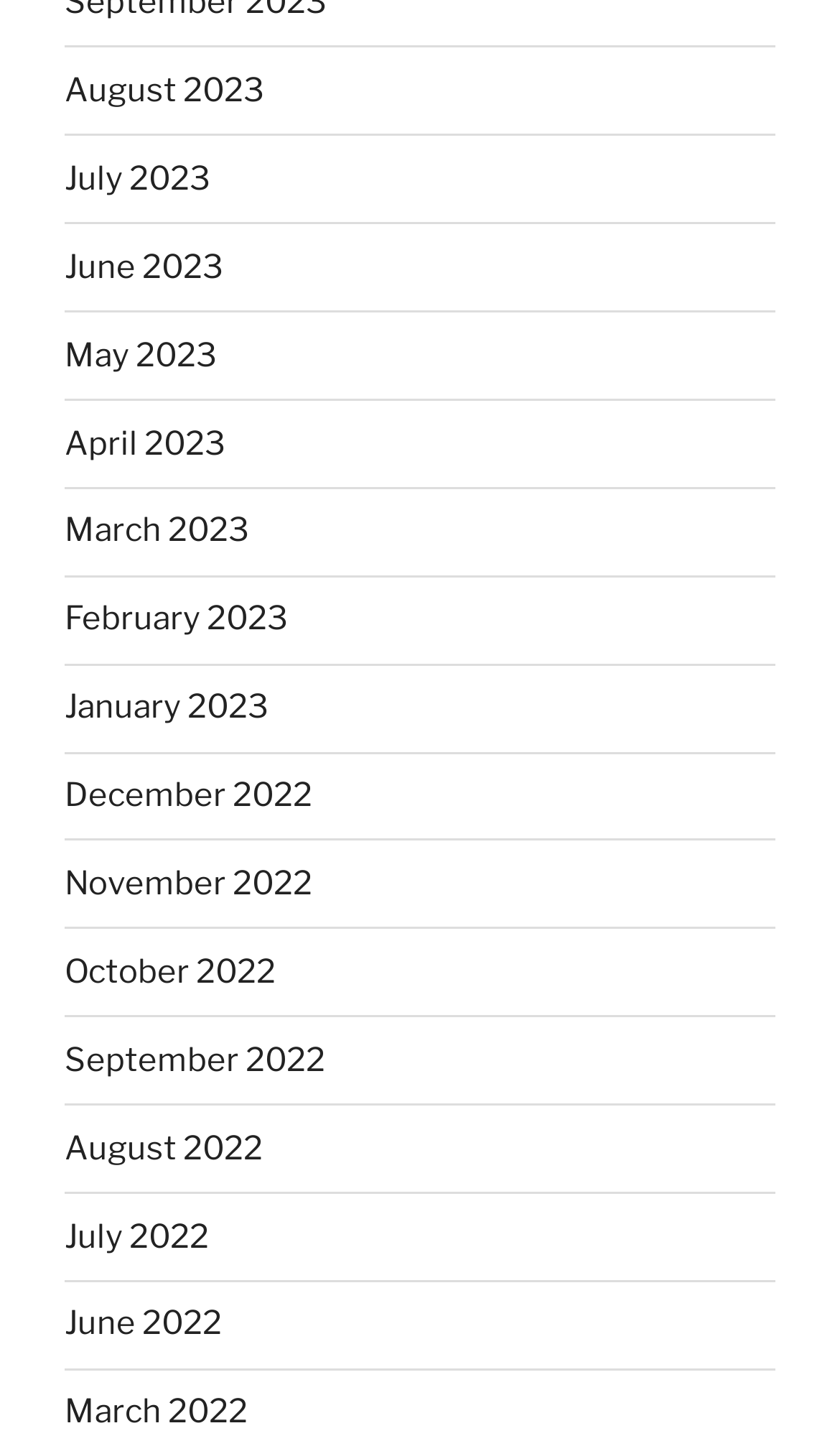Find and indicate the bounding box coordinates of the region you should select to follow the given instruction: "check January 2023".

[0.077, 0.477, 0.321, 0.504]